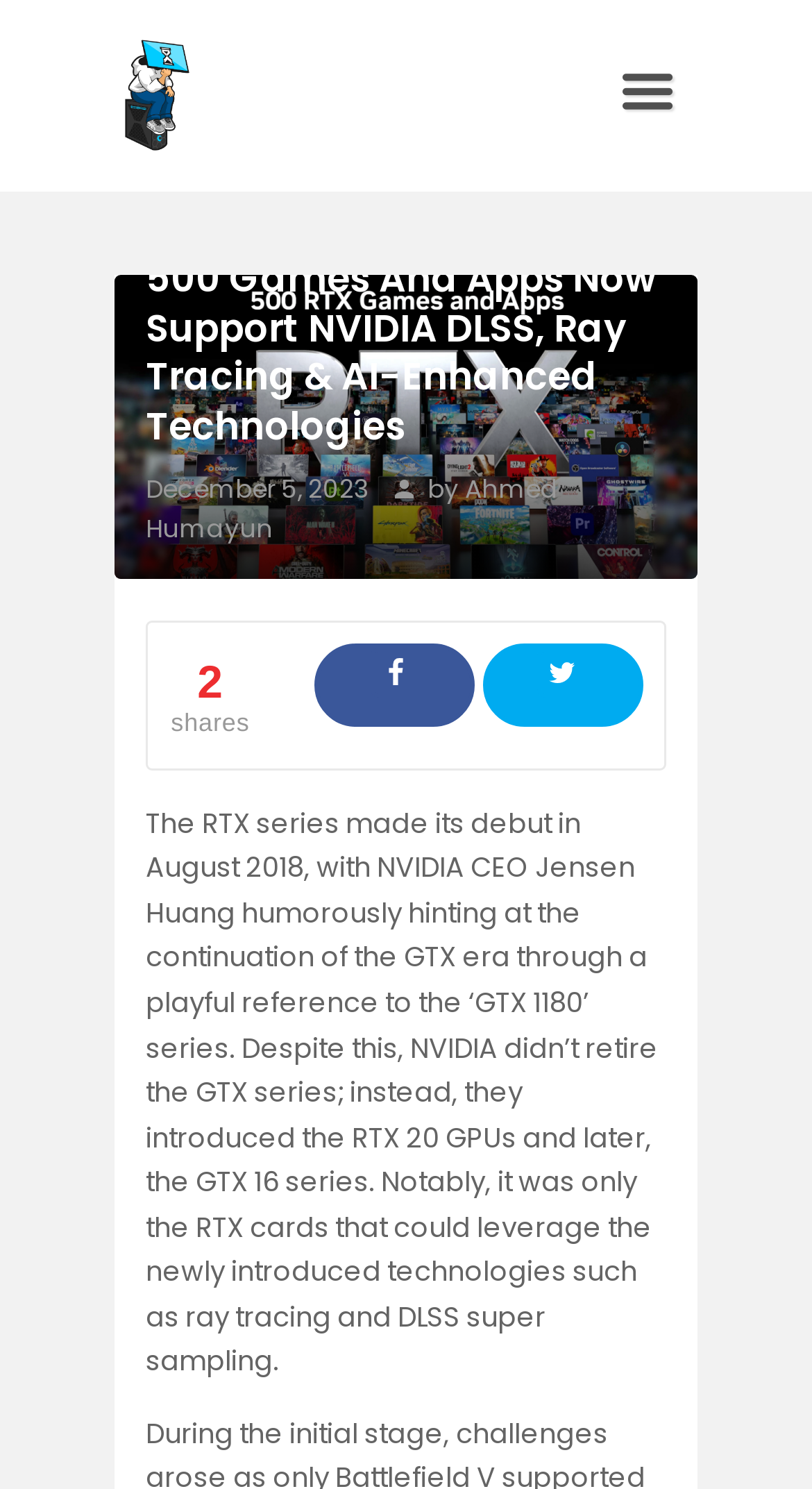Identify the bounding box of the UI component described as: "Contests".

[0.269, 0.533, 0.731, 0.592]